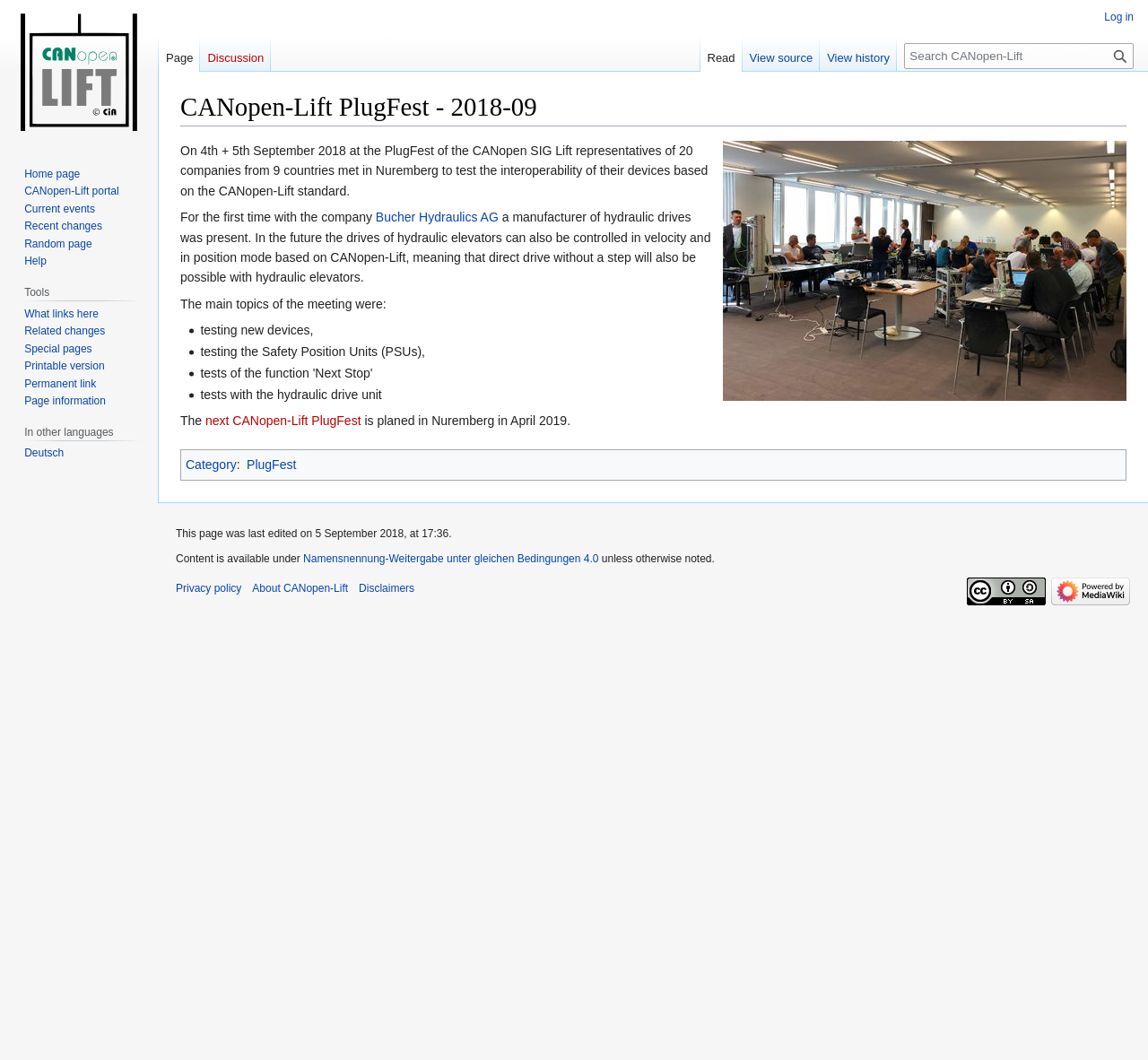Identify the bounding box coordinates of the element to click to follow this instruction: 'Search for CANopen-Lift'. Ensure the coordinates are four float values between 0 and 1, provided as [left, top, right, bottom].

[0.788, 0.041, 0.988, 0.065]